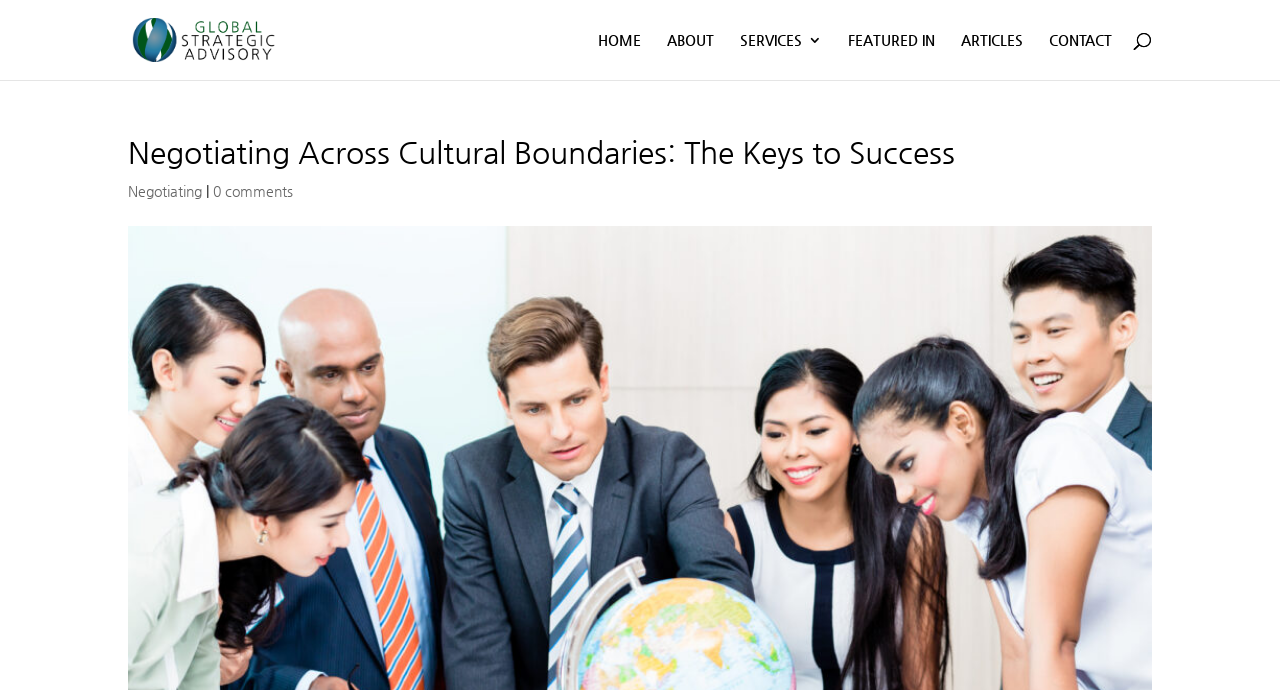Locate the bounding box coordinates of the clickable element to fulfill the following instruction: "view comments". Provide the coordinates as four float numbers between 0 and 1 in the format [left, top, right, bottom].

[0.166, 0.265, 0.229, 0.288]